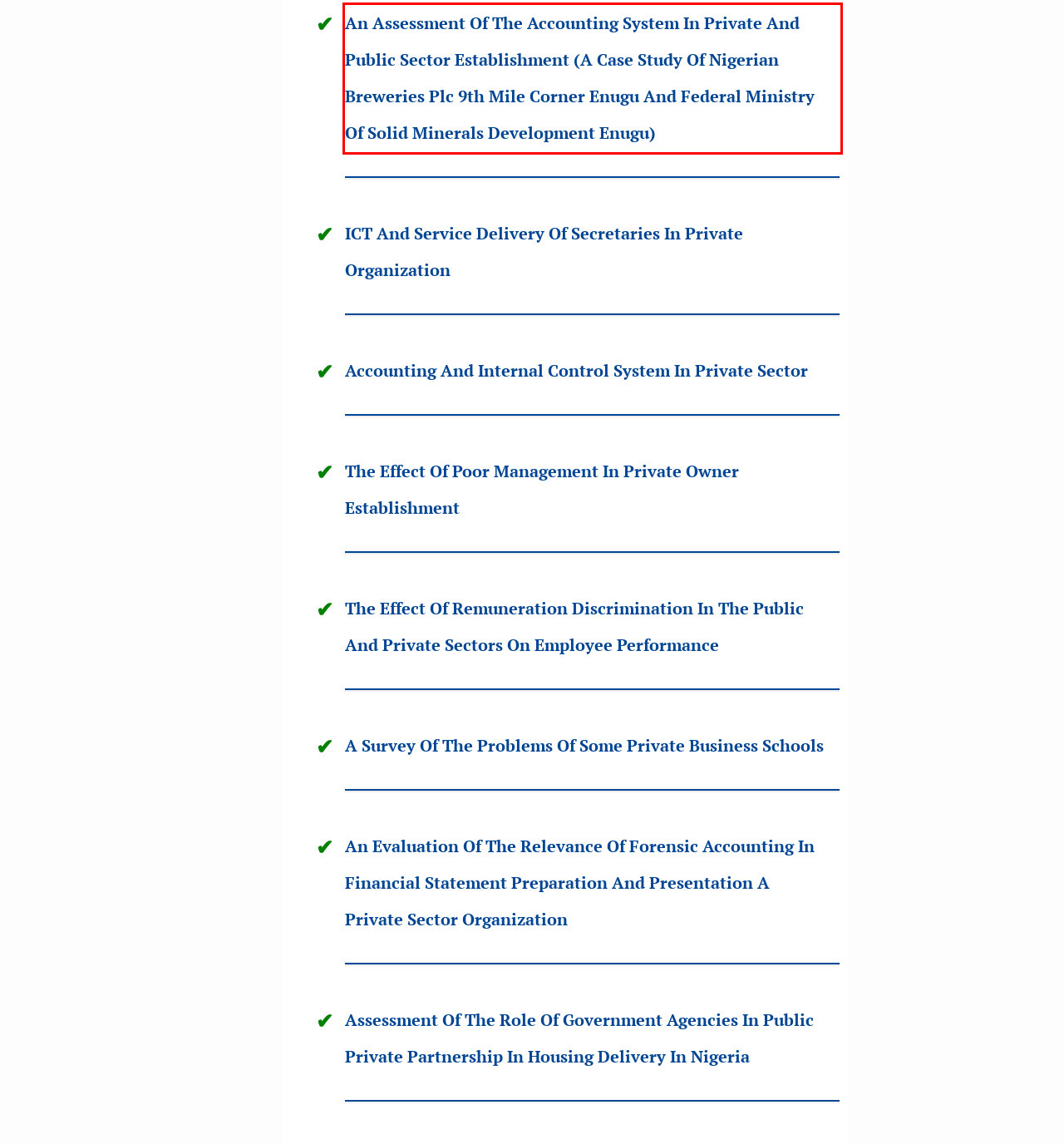Given a screenshot of a webpage containing a red rectangle bounding box, extract and provide the text content found within the red bounding box.

An Assessment Of The Accounting System In Private And Public Sector Establishment (A Case Study Of Nigerian Breweries Plc 9th Mile Corner Enugu And Federal Ministry Of Solid Minerals Development Enugu)